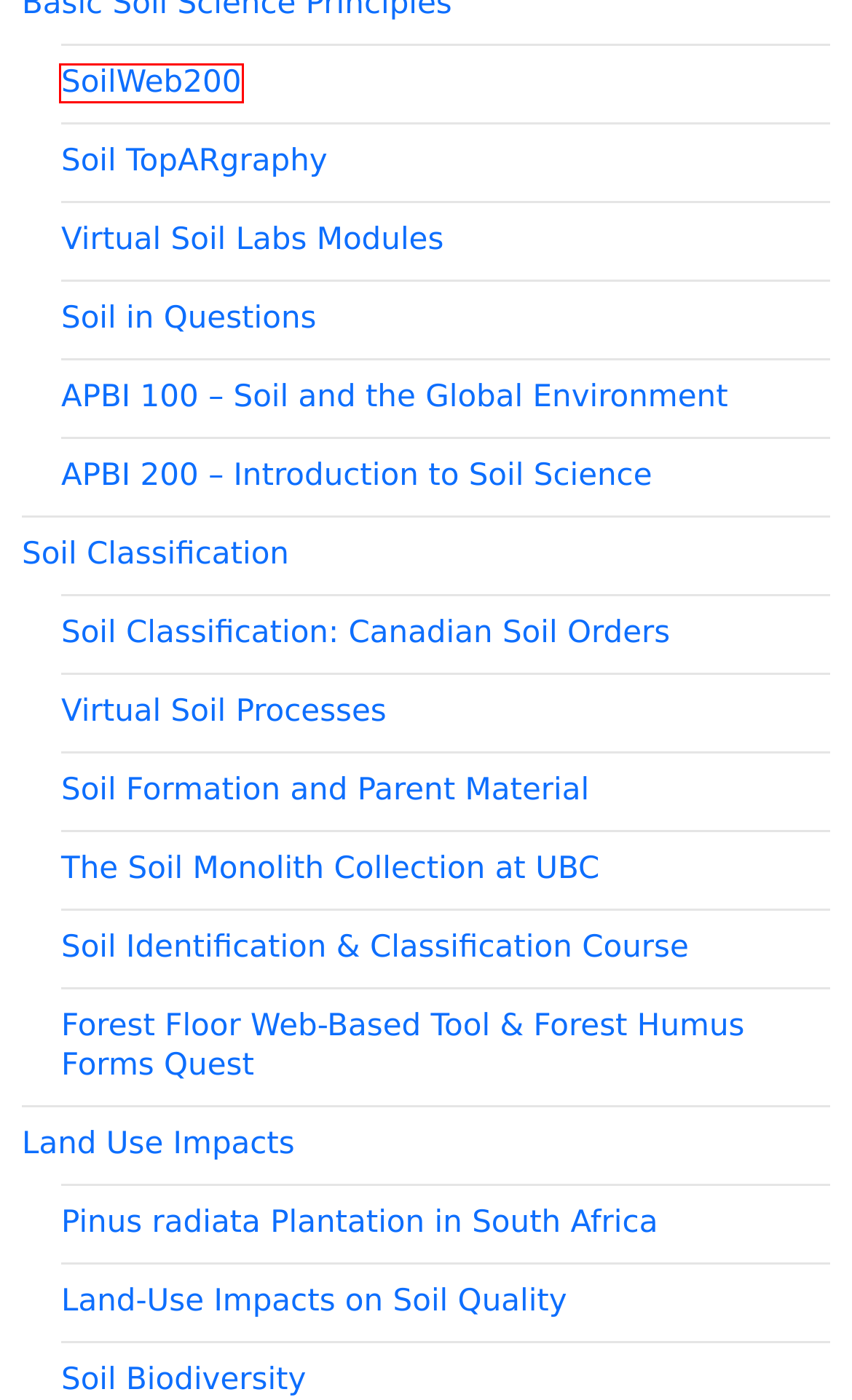Look at the given screenshot of a webpage with a red rectangle bounding box around a UI element. Pick the description that best matches the new webpage after clicking the element highlighted. The descriptions are:
A. APBI 100 – Soil and the Global Environment | Virtual Soil Science Learning Resources
B. Land Use Impacts | Virtual Soil Science Learning Resources
C. Land-Use Impacts on Soil Quality | Virtual Soil Science Learning Resources
D. SoilWeb200 | Virtual Soil Science Learning Resources
E. Soil Classification | Virtual Soil Science Learning Resources
F. Virtual Soil Processes | Virtual Soil Science Learning Resources
G. Virtual Soil Labs Modules | Virtual Soil Science Learning Resources
H. Soil Formation and Parent Material | Virtual Soil Science Learning Resources

D